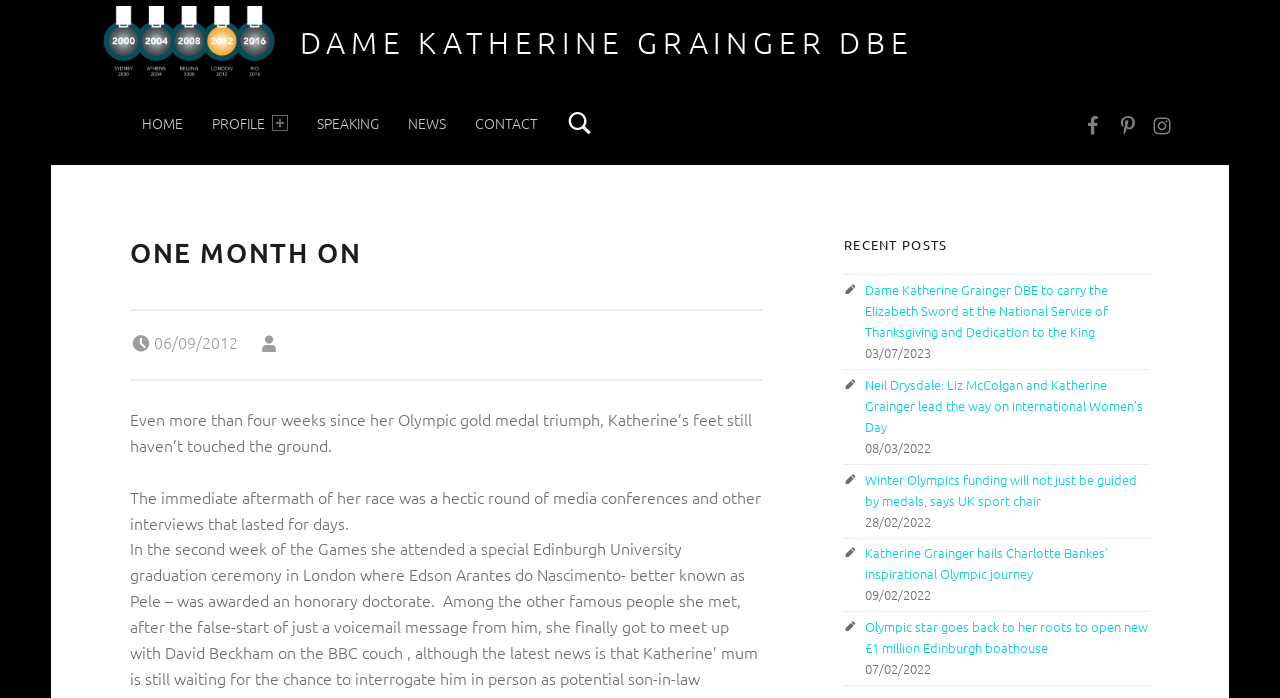Locate the bounding box coordinates of the item that should be clicked to fulfill the instruction: "Go to Katherine's Facebook Page".

[0.843, 0.12, 0.865, 0.235]